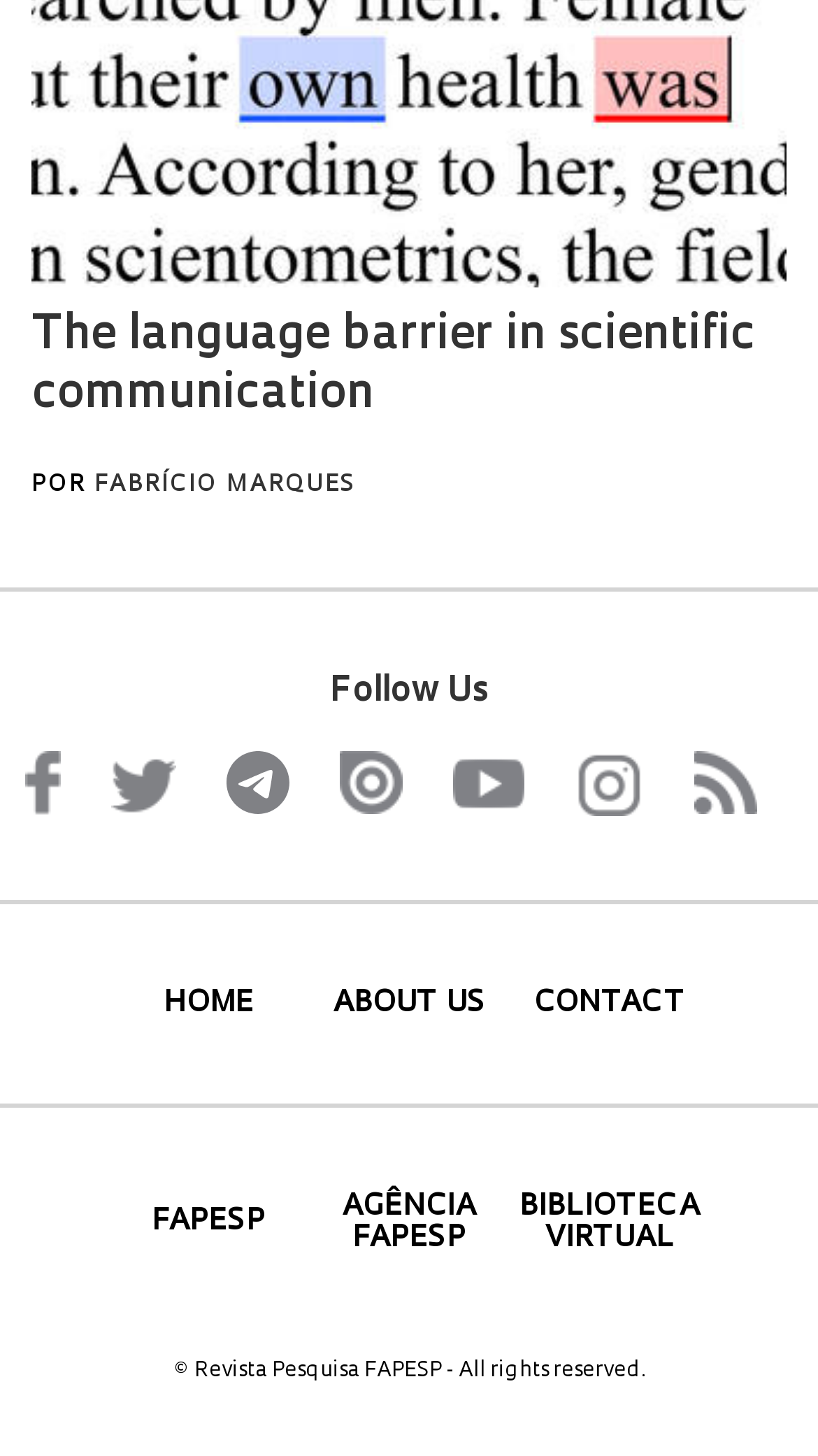How many main links are there?
By examining the image, provide a one-word or phrase answer.

6